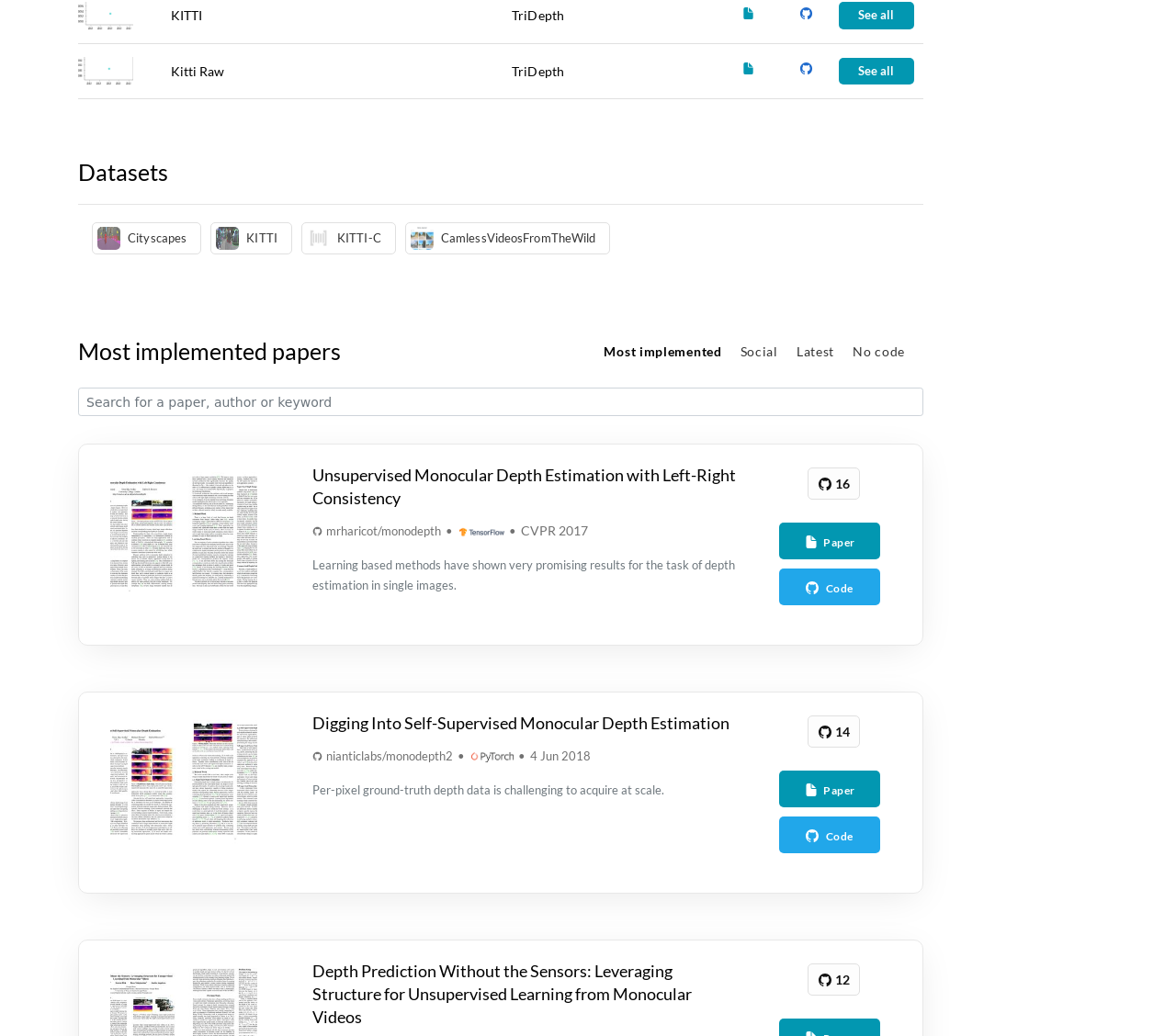Bounding box coordinates should be provided in the format (top-left x, top-left y, bottom-right x, bottom-right y) with all values between 0 and 1. Identify the bounding box for this UI element: KITTI-C

[0.256, 0.221, 0.34, 0.237]